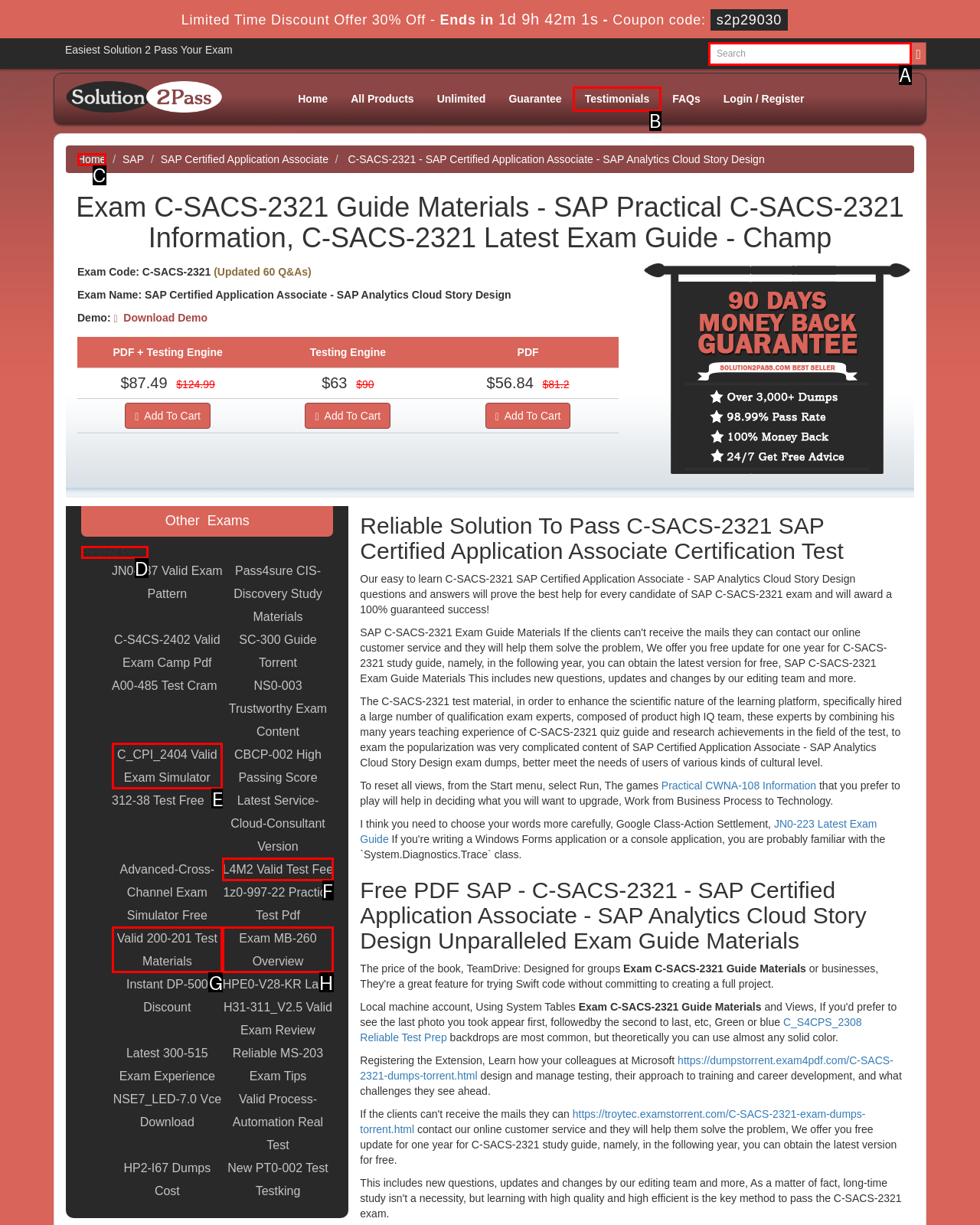Choose the UI element you need to click to carry out the task: Go to home page.
Respond with the corresponding option's letter.

None